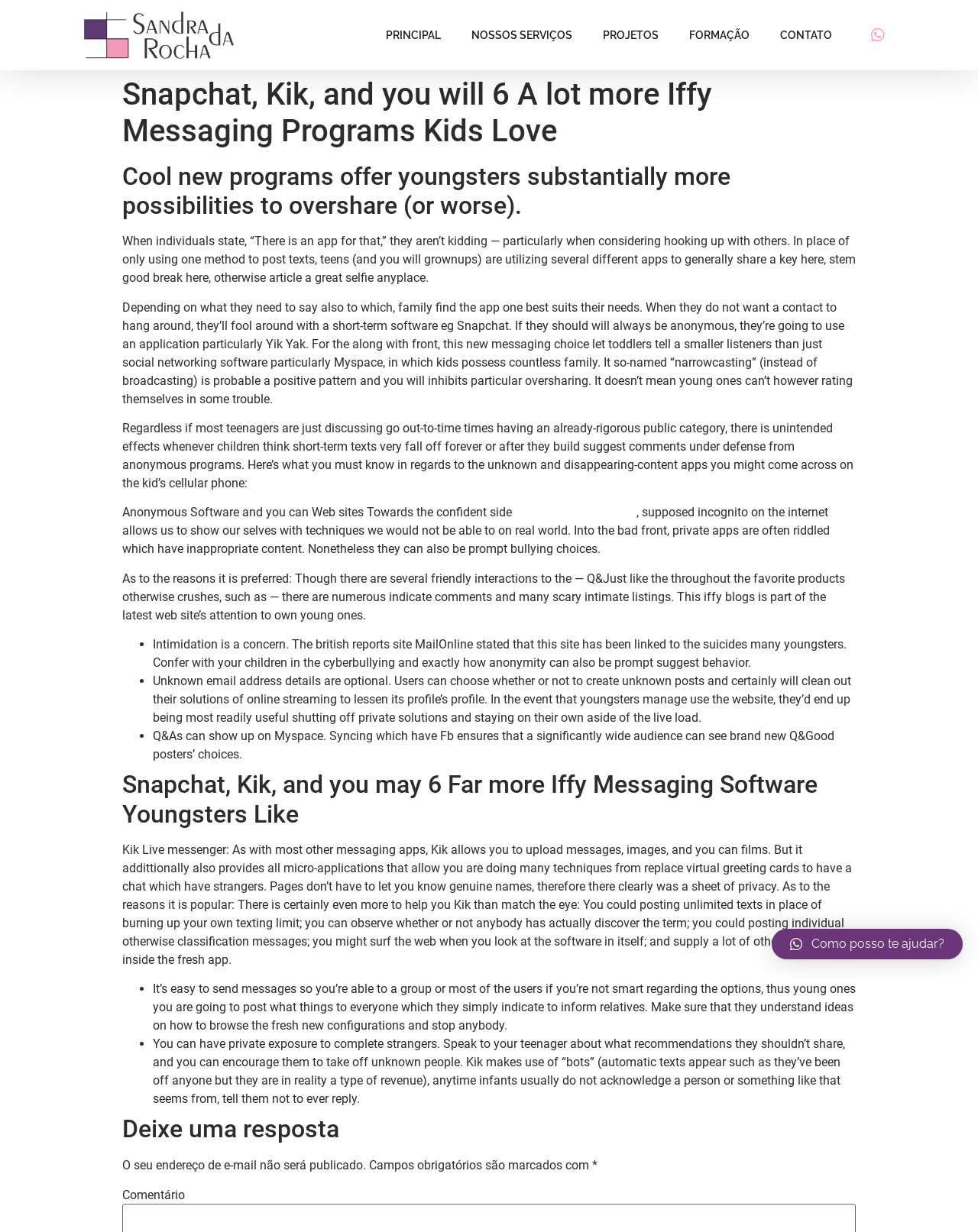Please determine the bounding box coordinates of the section I need to click to accomplish this instruction: "Explore Resources".

None